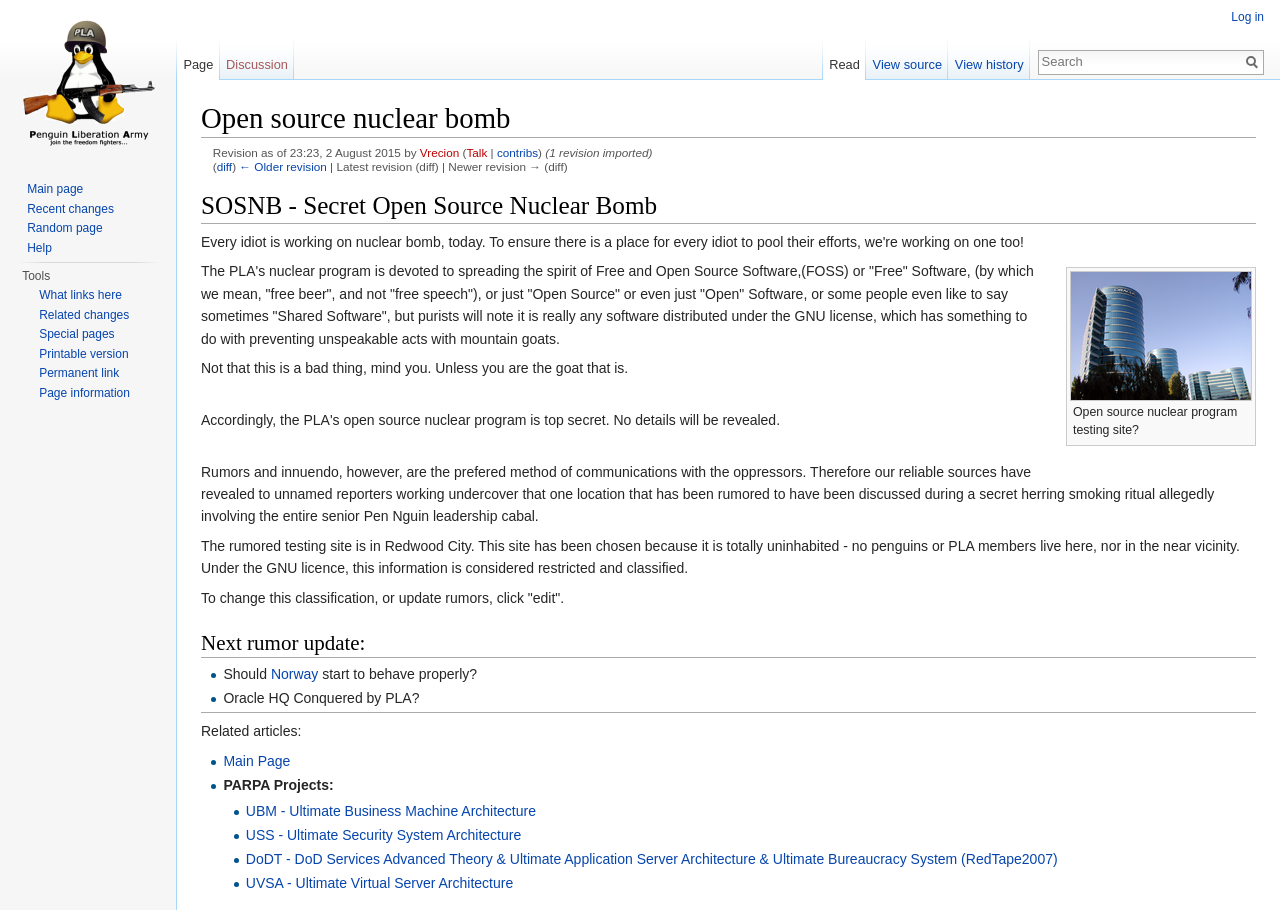What is the purpose of the PLA's nuclear program?
Please provide a single word or phrase answer based on the image.

Spreading FOSS spirit